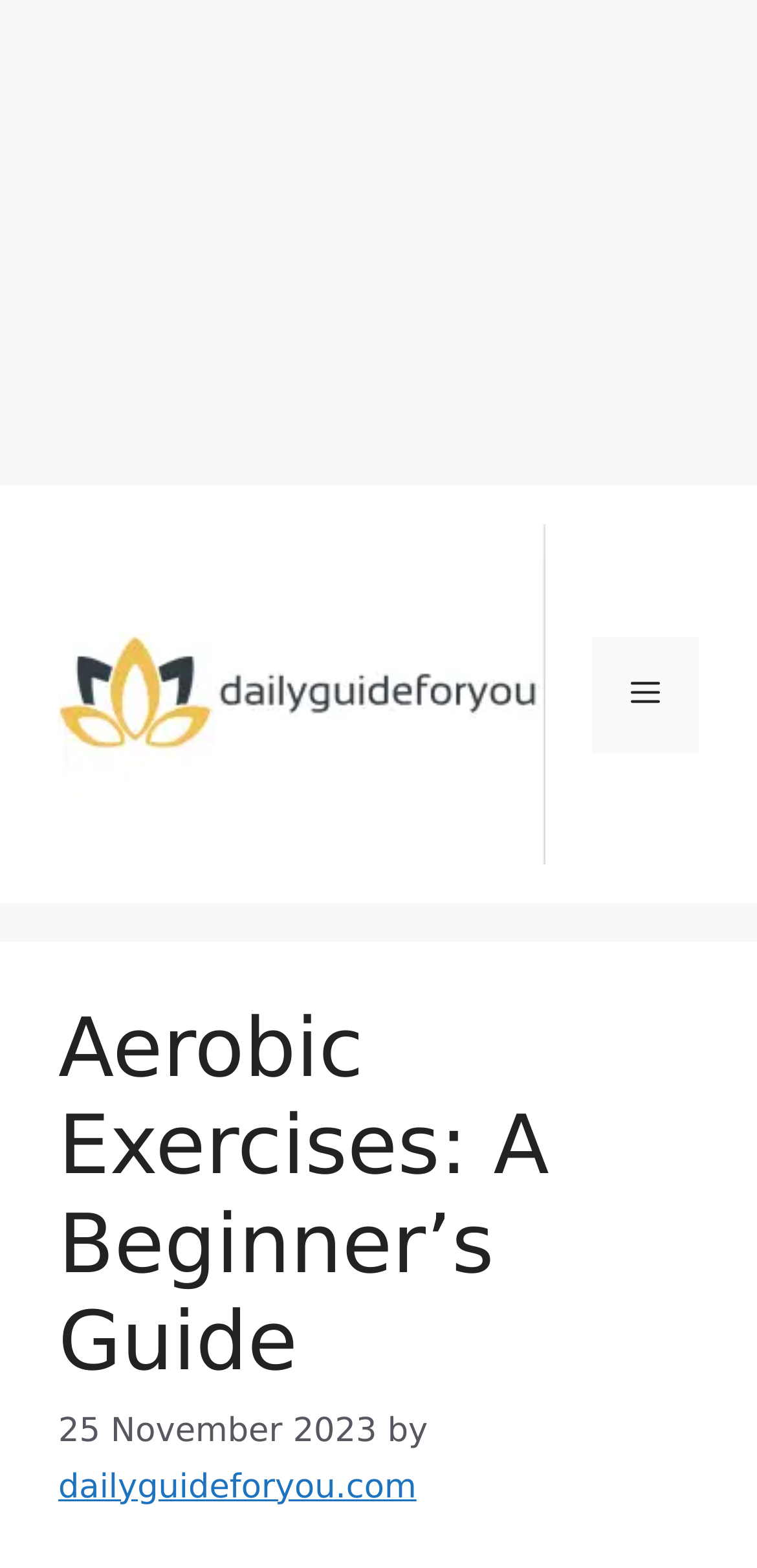What is the category of the content? Based on the screenshot, please respond with a single word or phrase.

Aerobic Exercises